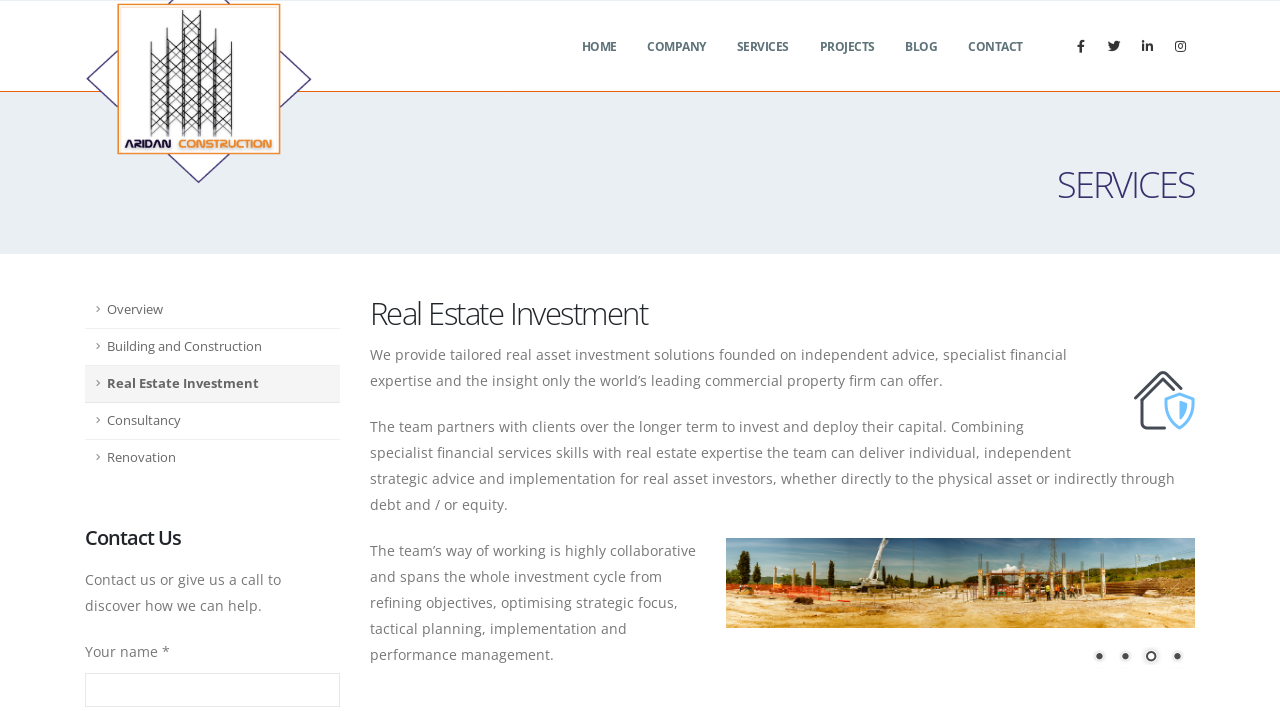Predict the bounding box of the UI element based on the description: "parent_node: Your name * name="name"". The coordinates should be four float numbers between 0 and 1, formatted as [left, top, right, bottom].

[0.066, 0.947, 0.266, 0.995]